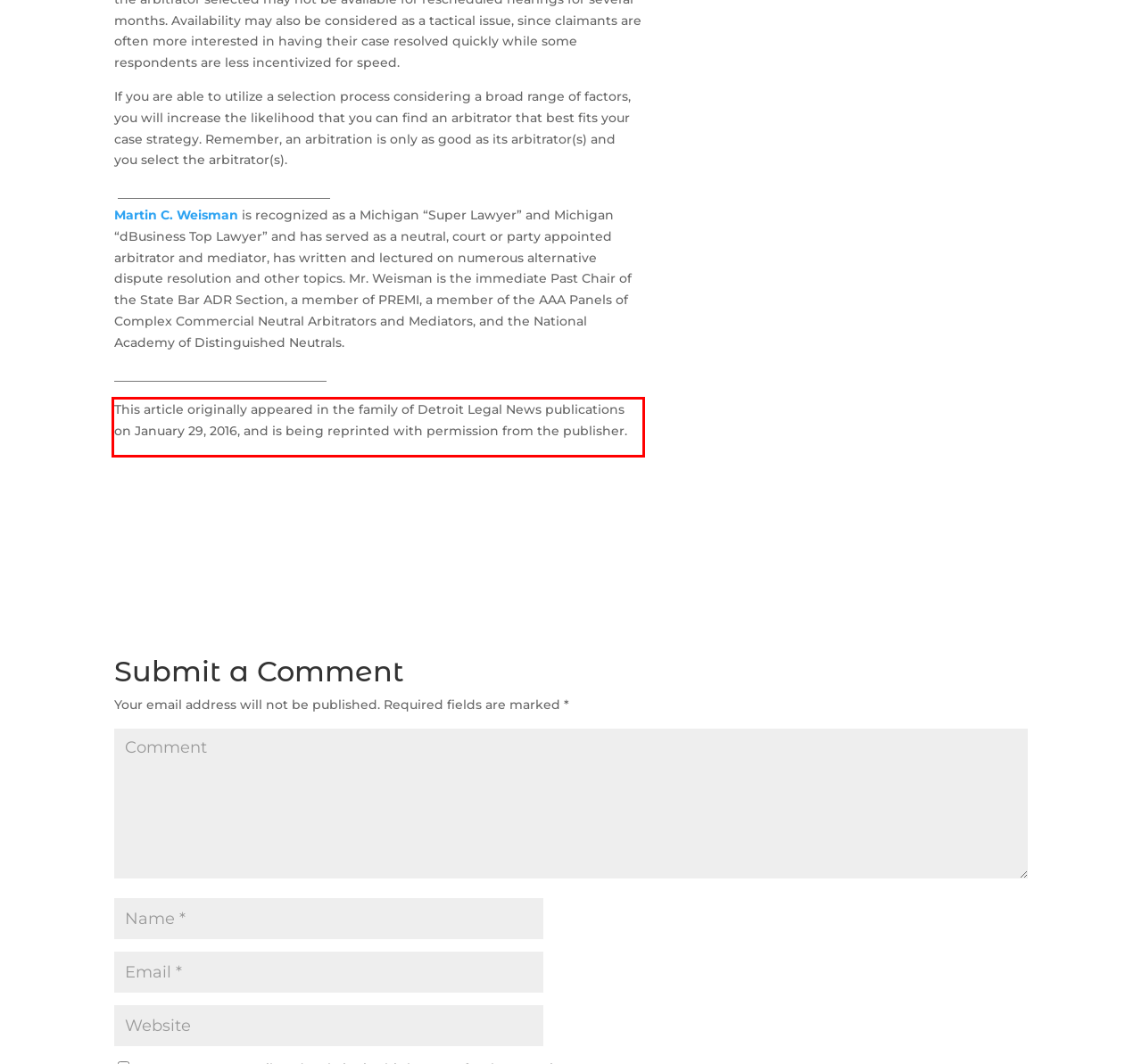Within the screenshot of the webpage, there is a red rectangle. Please recognize and generate the text content inside this red bounding box.

This article originally appeared in the family of Detroit Legal News publications on January 29, 2016, and is being reprinted with permission from the publisher.